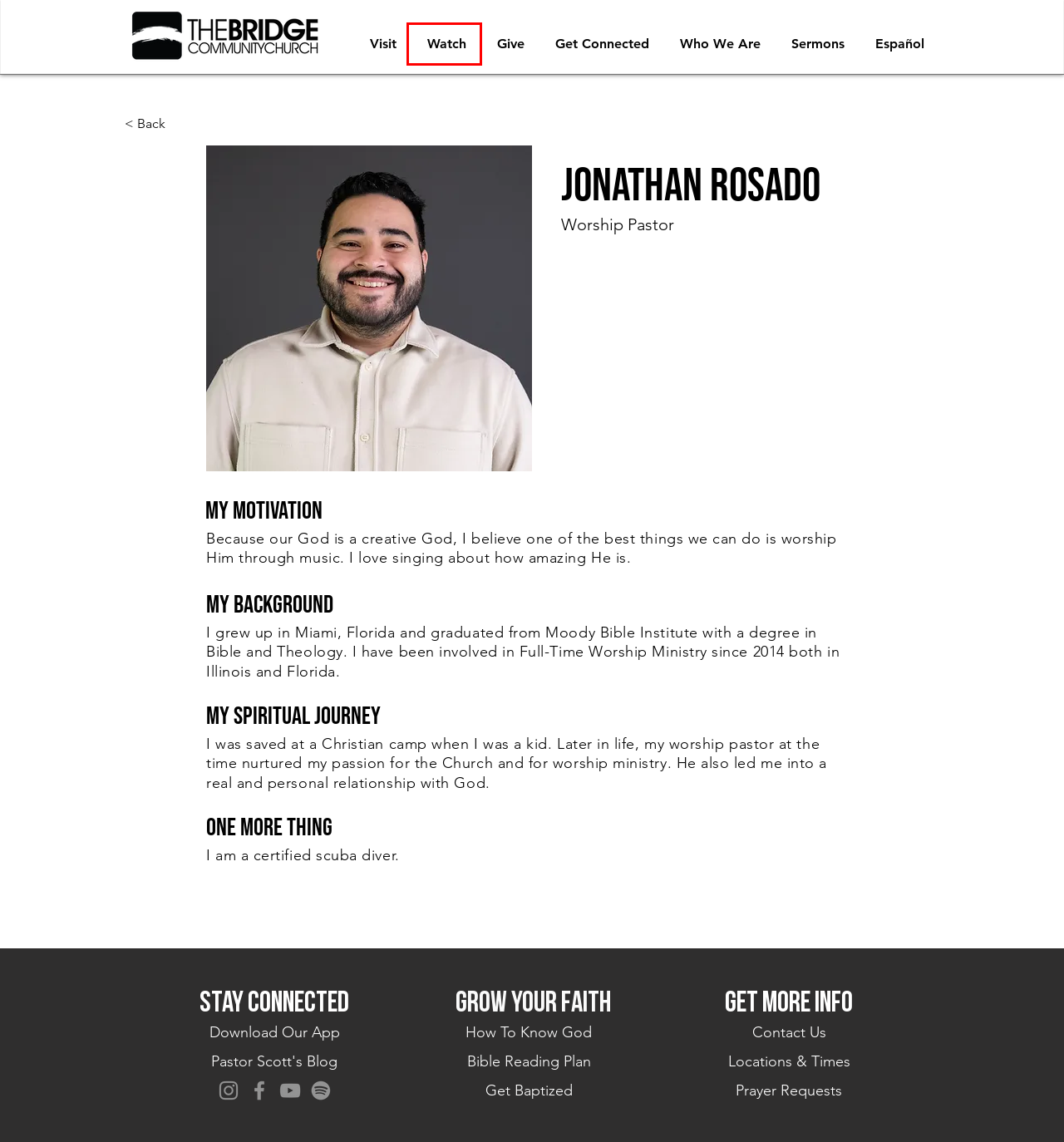You have a screenshot of a webpage with a red bounding box around an element. Choose the best matching webpage description that would appear after clicking the highlighted element. Here are the candidates:
A. Español | The Bridge
B. Bible Reading Plan | The Bridge
C. Our Team | The Bridge
D. Contact | The Bridge
E. Prayer Requests | The Bridge
F. Church Online
G. Scott Ziegler
H. How To Know God | The Bridge

F